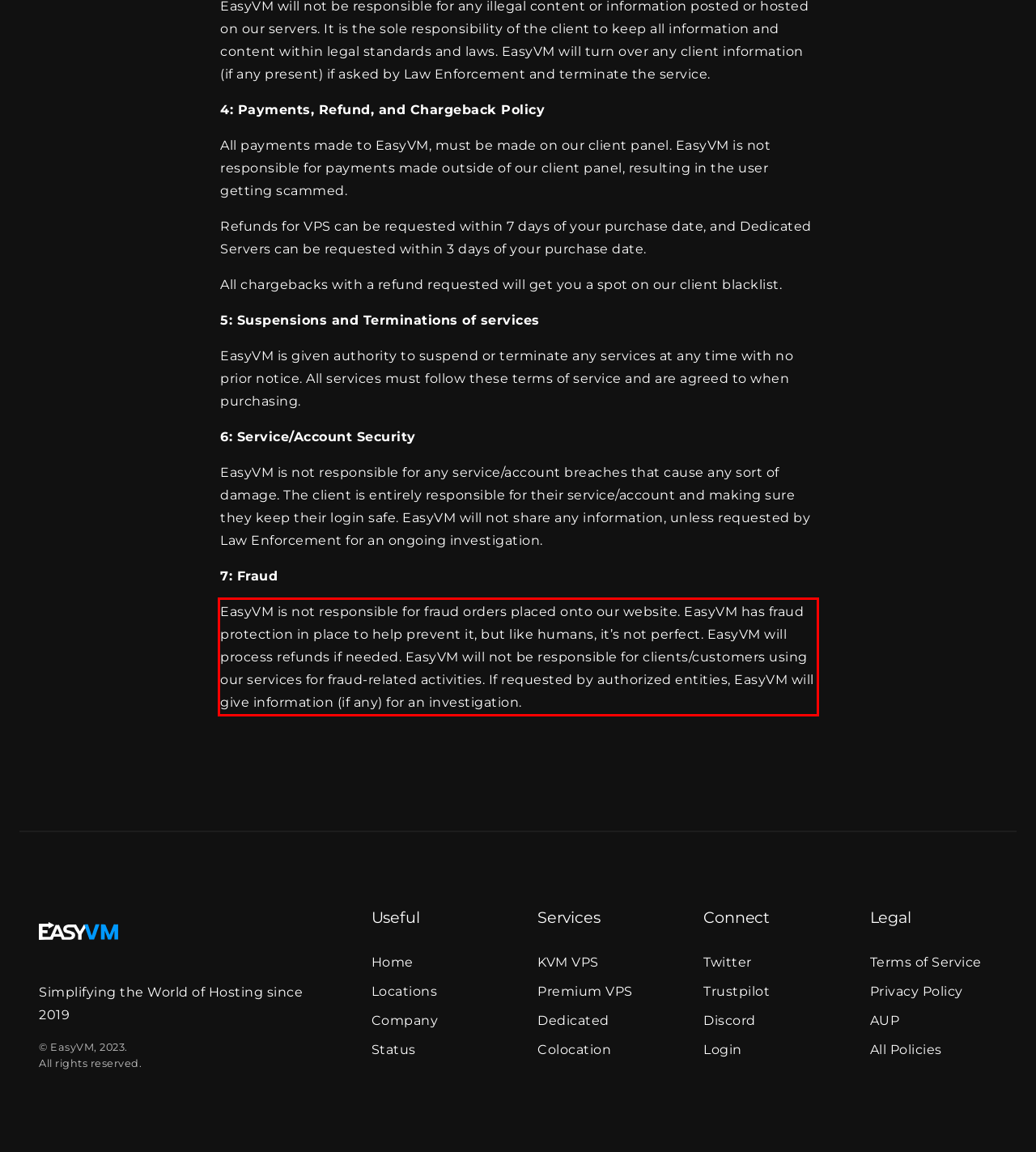Within the screenshot of the webpage, there is a red rectangle. Please recognize and generate the text content inside this red bounding box.

EasyVM is not responsible for fraud orders placed onto our website. EasyVM has fraud protection in place to help prevent it, but like humans, it’s not perfect. EasyVM will process refunds if needed. EasyVM will not be responsible for clients/customers using our services for fraud-related activities. If requested by authorized entities, EasyVM will give information (if any) for an investigation.